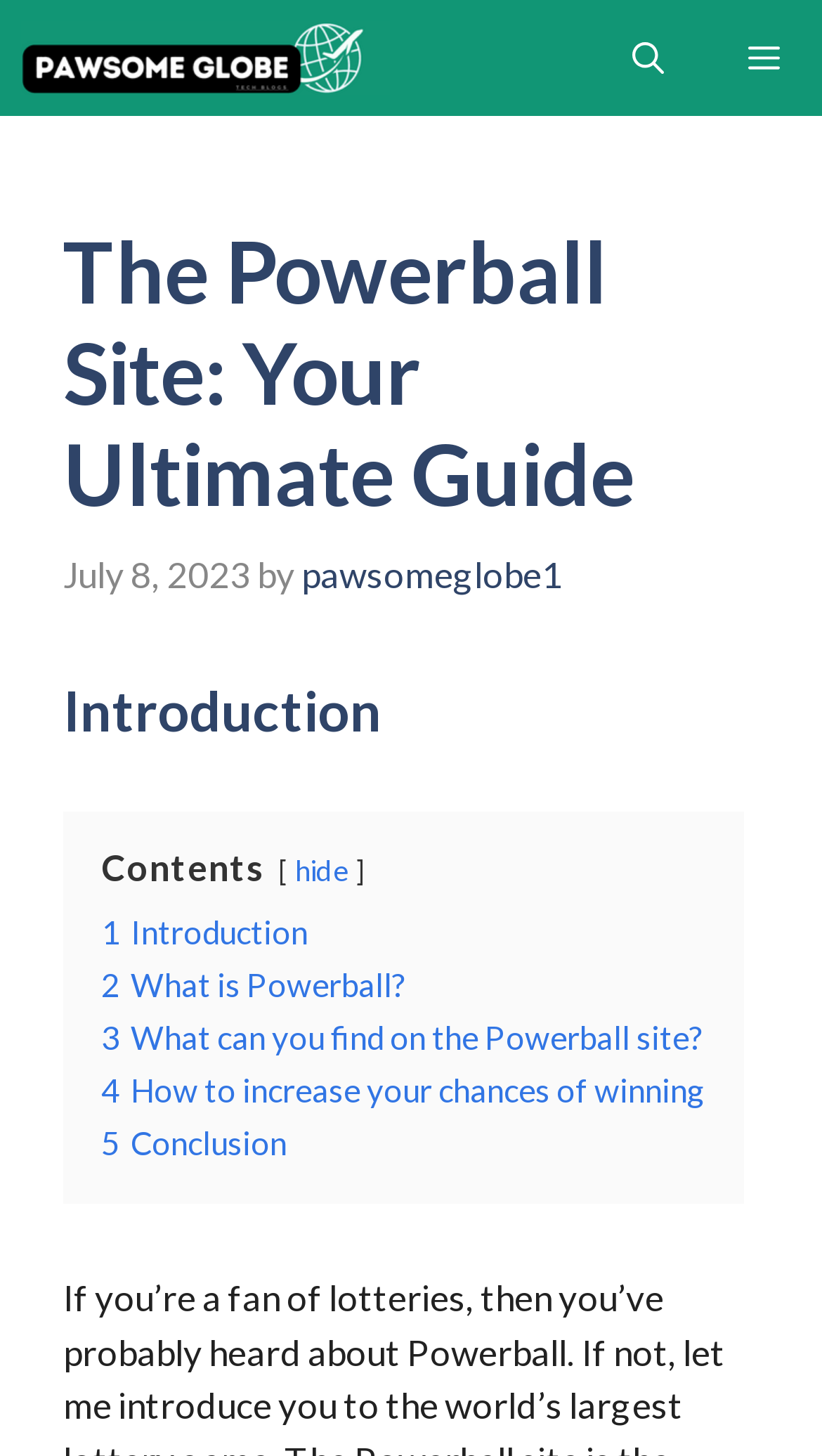Locate the bounding box coordinates of the element that should be clicked to execute the following instruction: "Read 'Introduction'".

[0.077, 0.466, 0.923, 0.512]